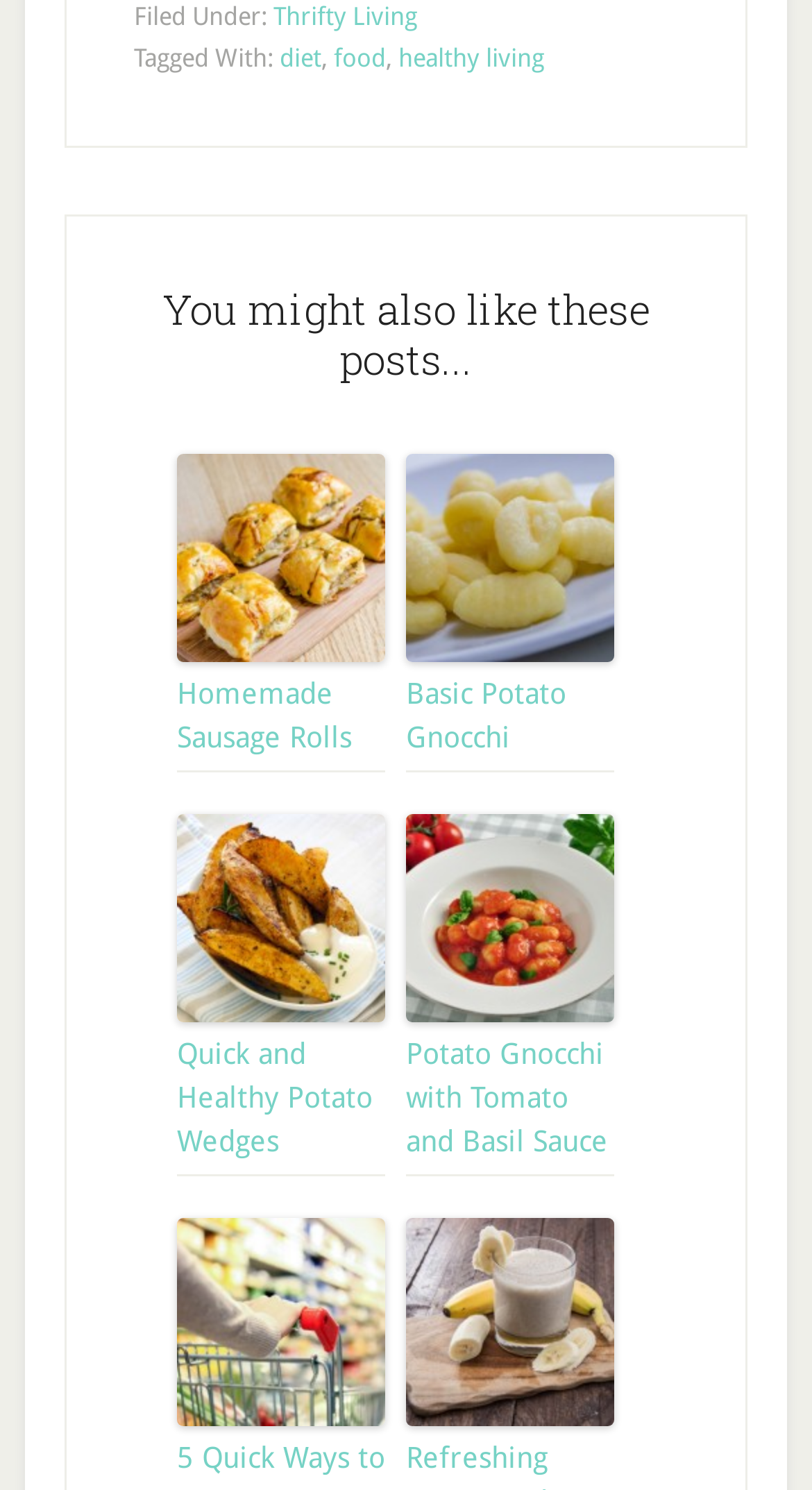Find the bounding box coordinates of the area that needs to be clicked in order to achieve the following instruction: "Explore the 'diet' tag". The coordinates should be specified as four float numbers between 0 and 1, i.e., [left, top, right, bottom].

[0.344, 0.029, 0.395, 0.048]